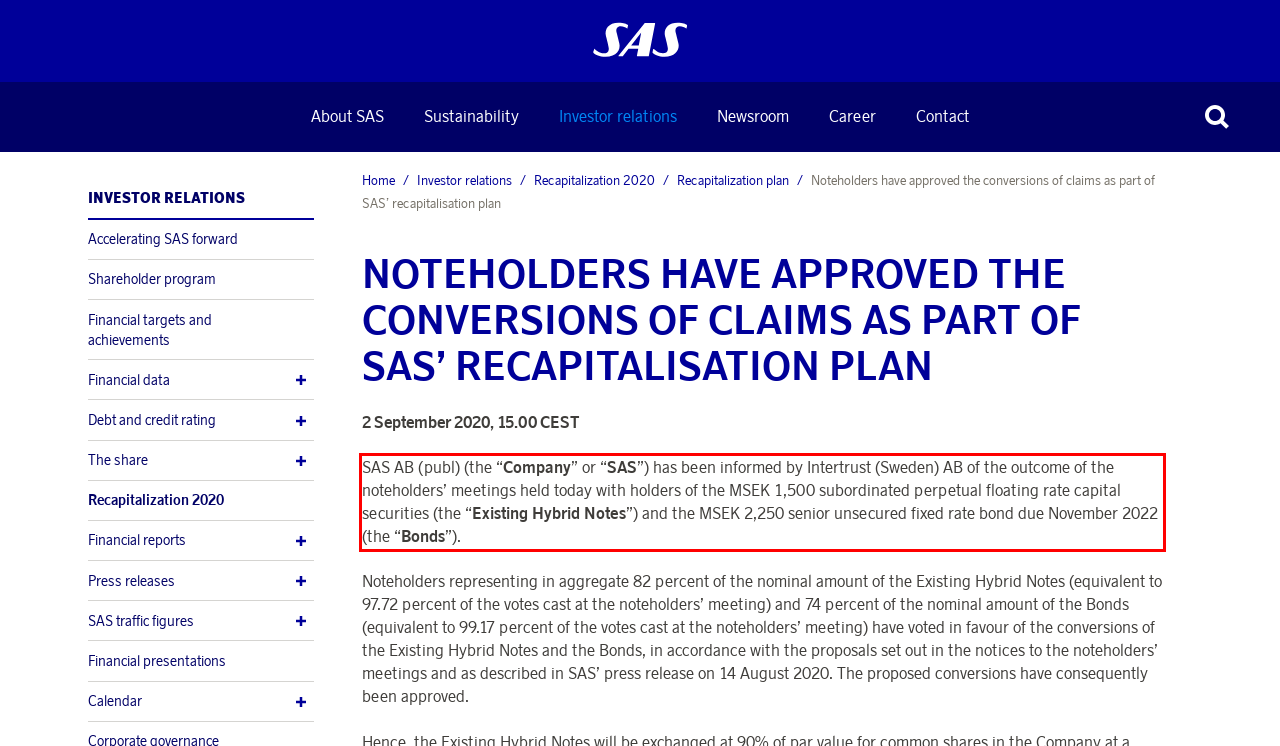Examine the screenshot of the webpage, locate the red bounding box, and perform OCR to extract the text contained within it.

SAS AB (publ) (the “Company” or “SAS”) has been informed by Intertrust (Sweden) AB of the outcome of the noteholders’ meetings held today with holders of the MSEK 1,500 subordinated perpetual floating rate capital securities (the “Existing Hybrid Notes”) and the MSEK 2,250 senior unsecured fixed rate bond due November 2022 (the “Bonds”).